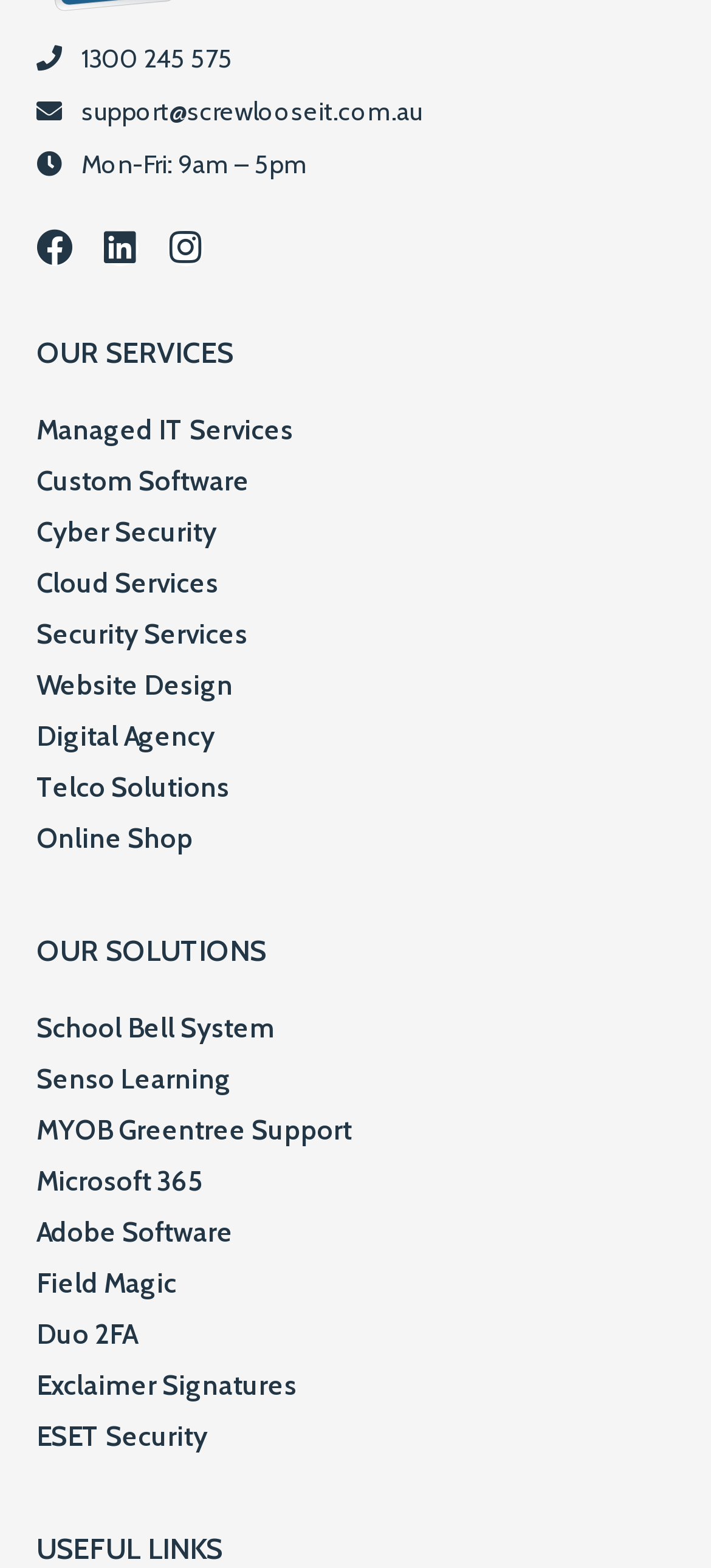Provide a one-word or one-phrase answer to the question:
What are the office hours?

Mon-Fri: 9am – 5pm